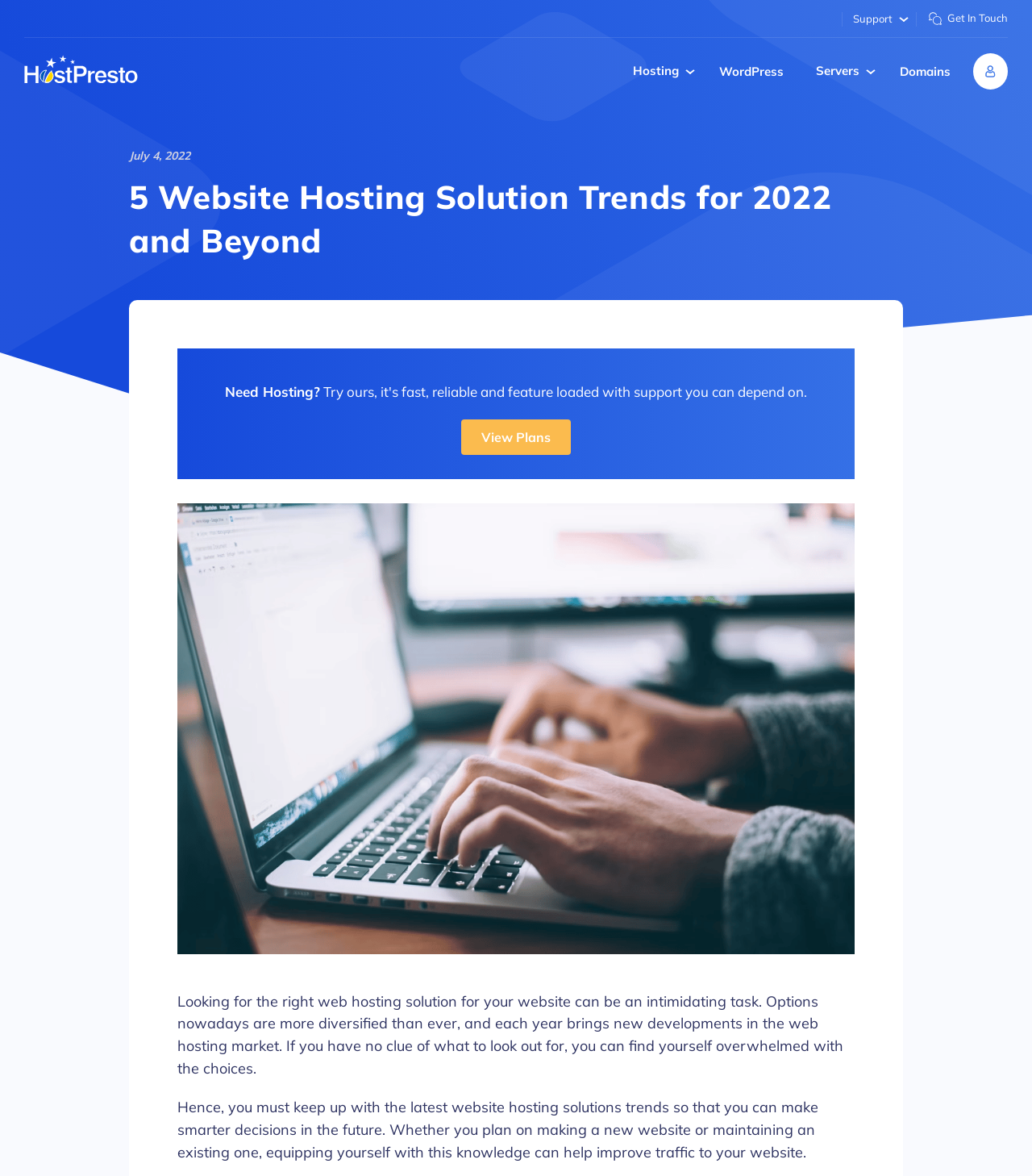Write a detailed summary of the webpage, including text, images, and layout.

The webpage appears to be an article discussing website hosting solution trends. At the top right corner, there are three links: "Support", "Get In Touch", and an empty link with an image beside it. Below these links, there is a navigation menu with links to "Home page", "WordPress", "Servers", "Domains", and an empty link.

On the left side, there is a heading that reads "5 Website Hosting Solution Trends for 2022 and Beyond". Below the heading, there is a date "July 4, 2022". Further down, there is a call-to-action text "Need Hosting?" followed by a link "View Plans".

The main content of the webpage is divided into two paragraphs. The first paragraph explains that finding the right web hosting solution can be intimidating due to the numerous options available, and how each year brings new developments in the web hosting market. The second paragraph emphasizes the importance of keeping up with the latest website hosting solutions trends to make informed decisions and improve website traffic.

Overall, the webpage appears to be an informative article providing guidance on website hosting solutions, with a focus on the latest trends and developments in the industry.